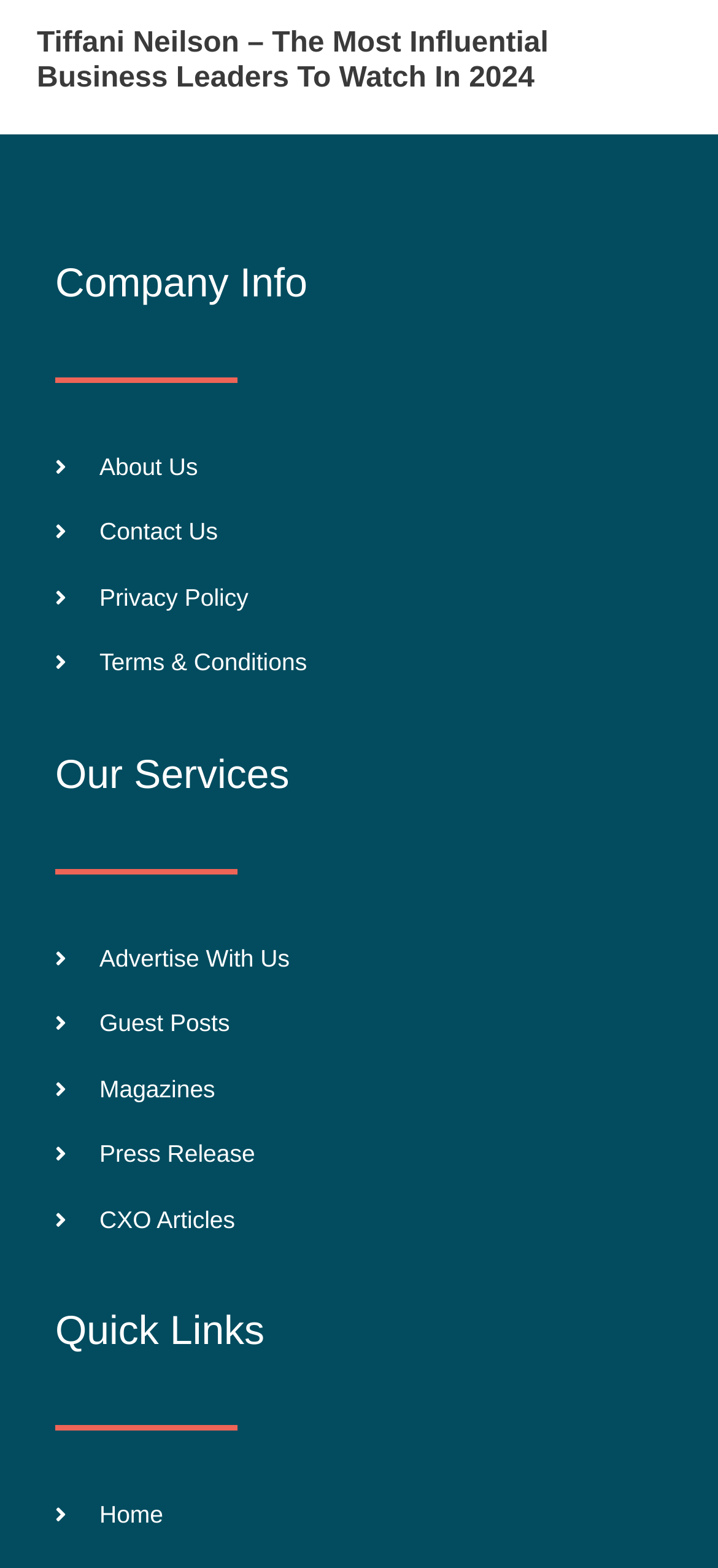Predict the bounding box coordinates of the area that should be clicked to accomplish the following instruction: "go to Home page". The bounding box coordinates should consist of four float numbers between 0 and 1, i.e., [left, top, right, bottom].

[0.077, 0.955, 0.923, 0.978]